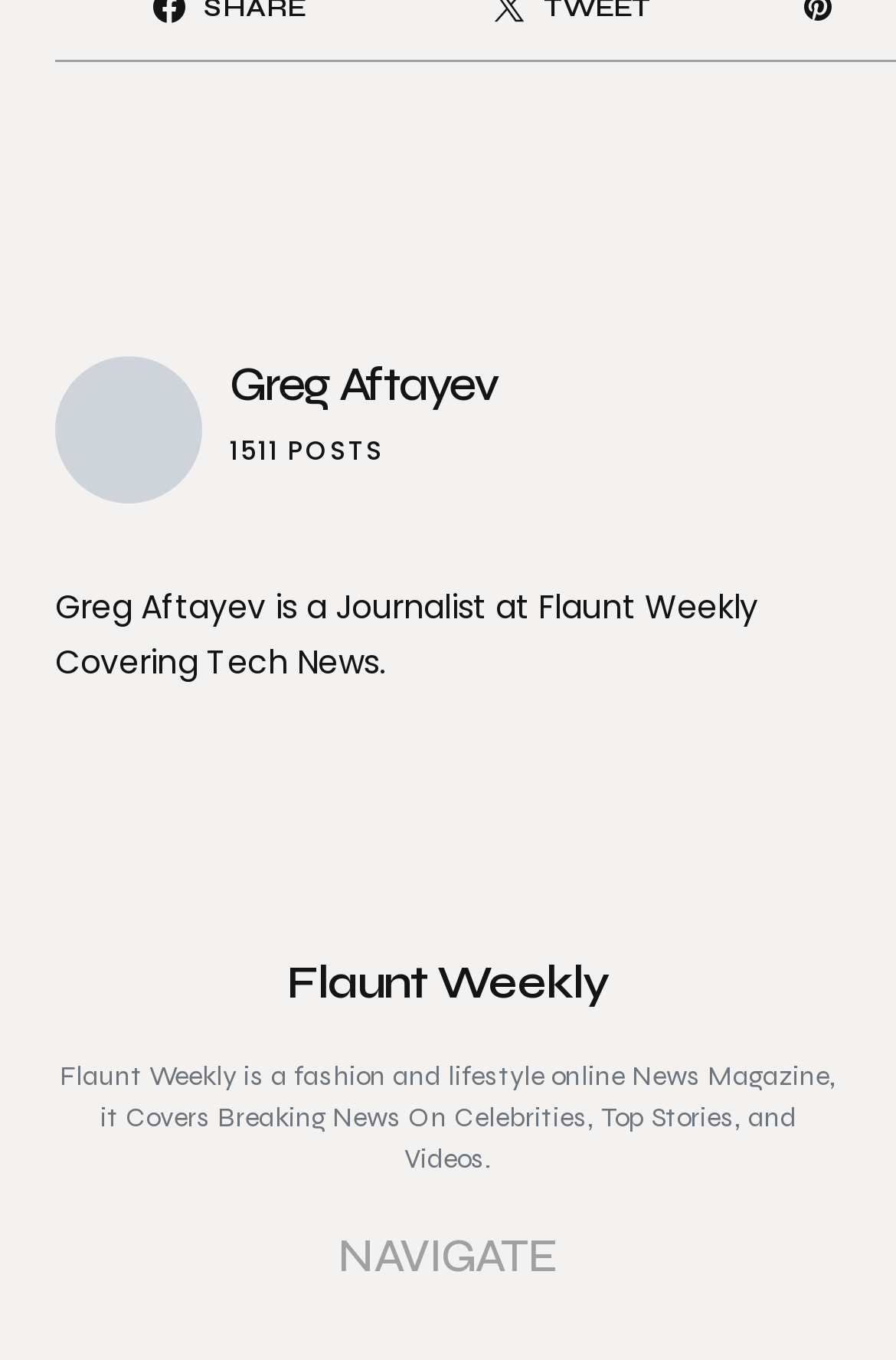How many posts does Greg Aftayev have?
Based on the screenshot, provide a one-word or short-phrase response.

1511